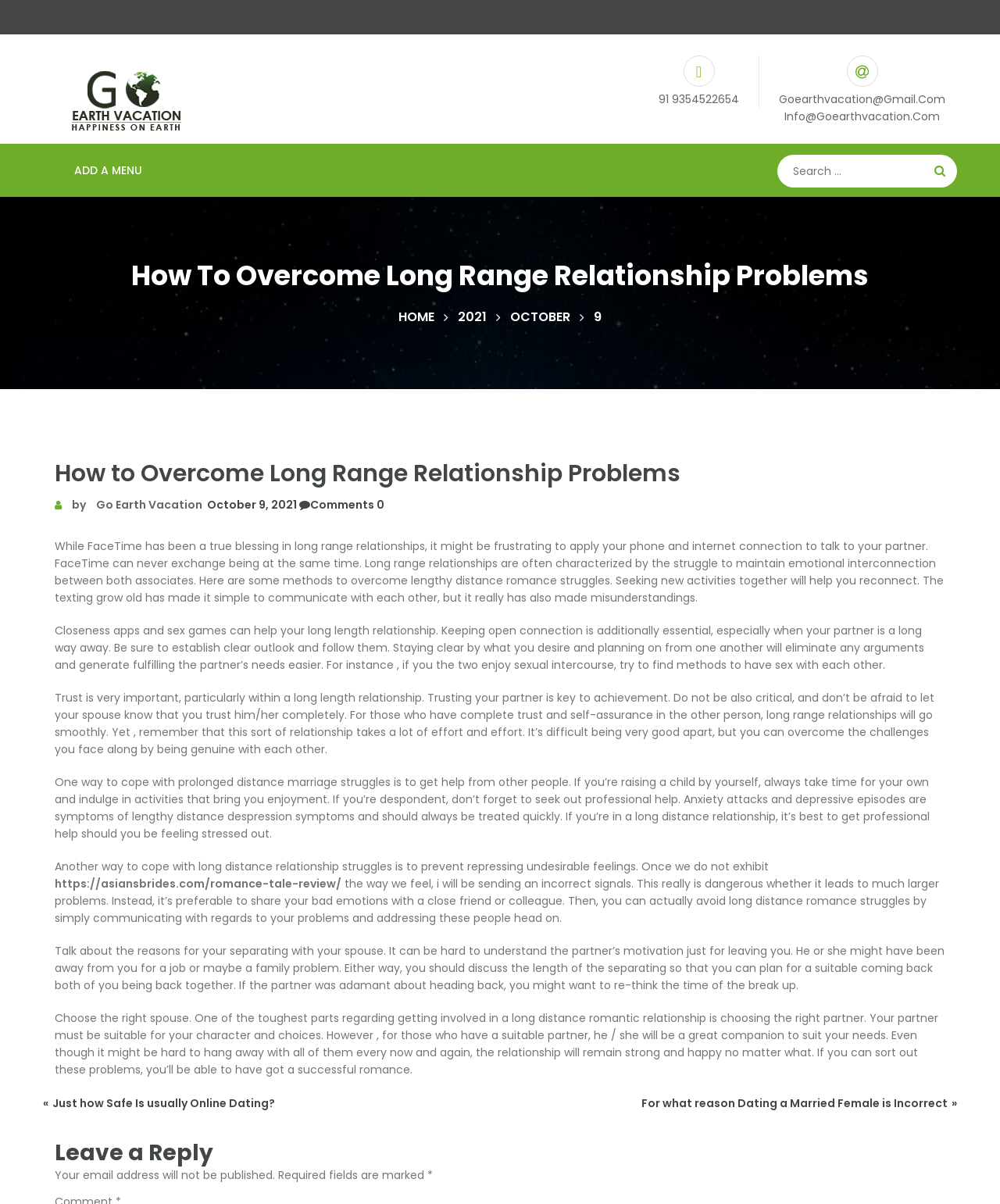Find the bounding box coordinates of the element to click in order to complete this instruction: "Search for something". The bounding box coordinates must be four float numbers between 0 and 1, denoted as [left, top, right, bottom].

[0.777, 0.128, 0.957, 0.156]